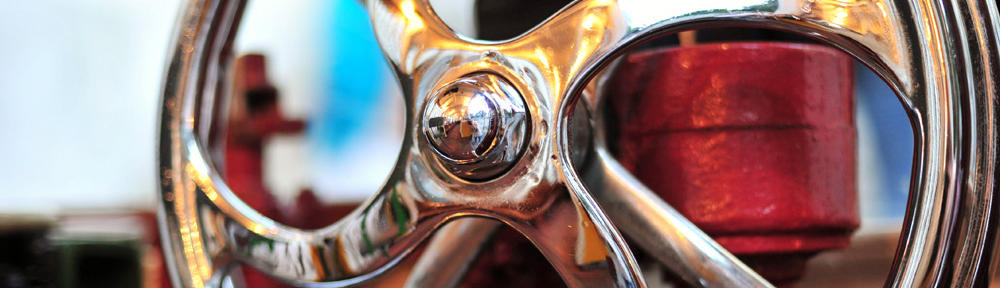What type of environment is depicted in the background?
Look at the image and provide a short answer using one word or a phrase.

Factory or workshop